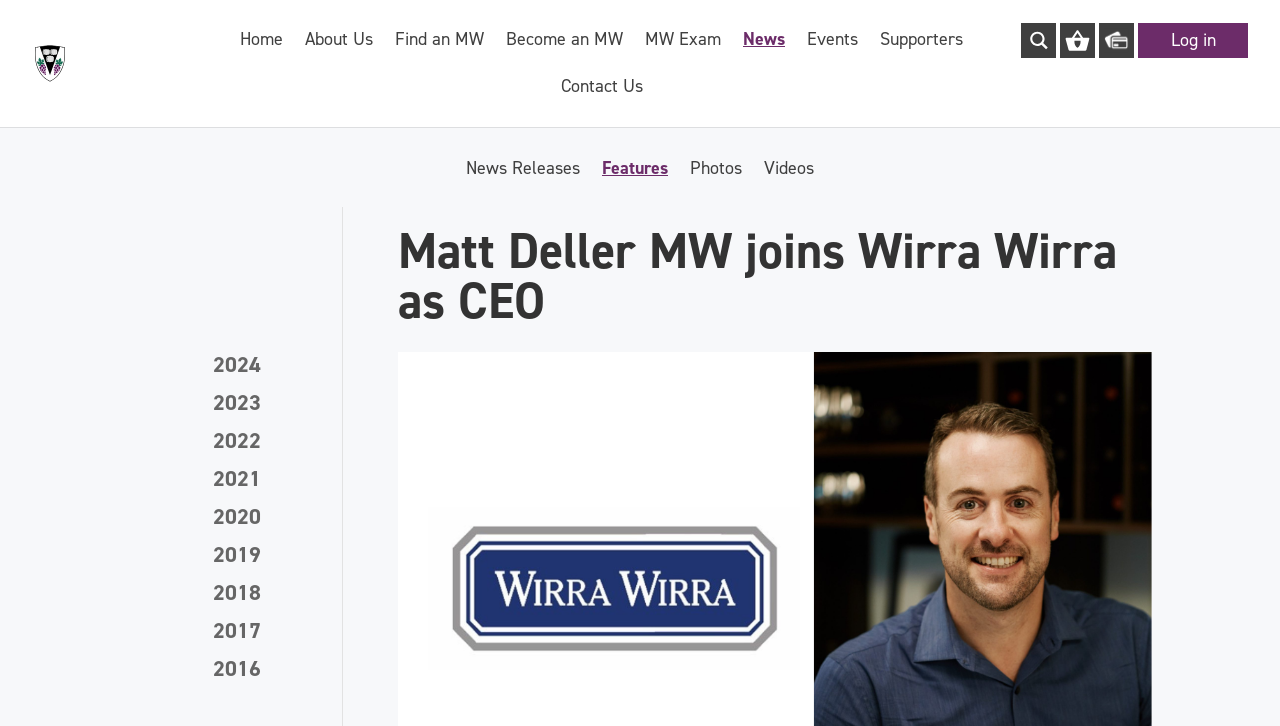Can you give a detailed response to the following question using the information from the image? What is the purpose of the 'Log in' link?

The question can be answered by understanding the purpose of the 'Log in' link. The link is likely used to allow users to log in to the website, possibly to access restricted content or to manage their account.